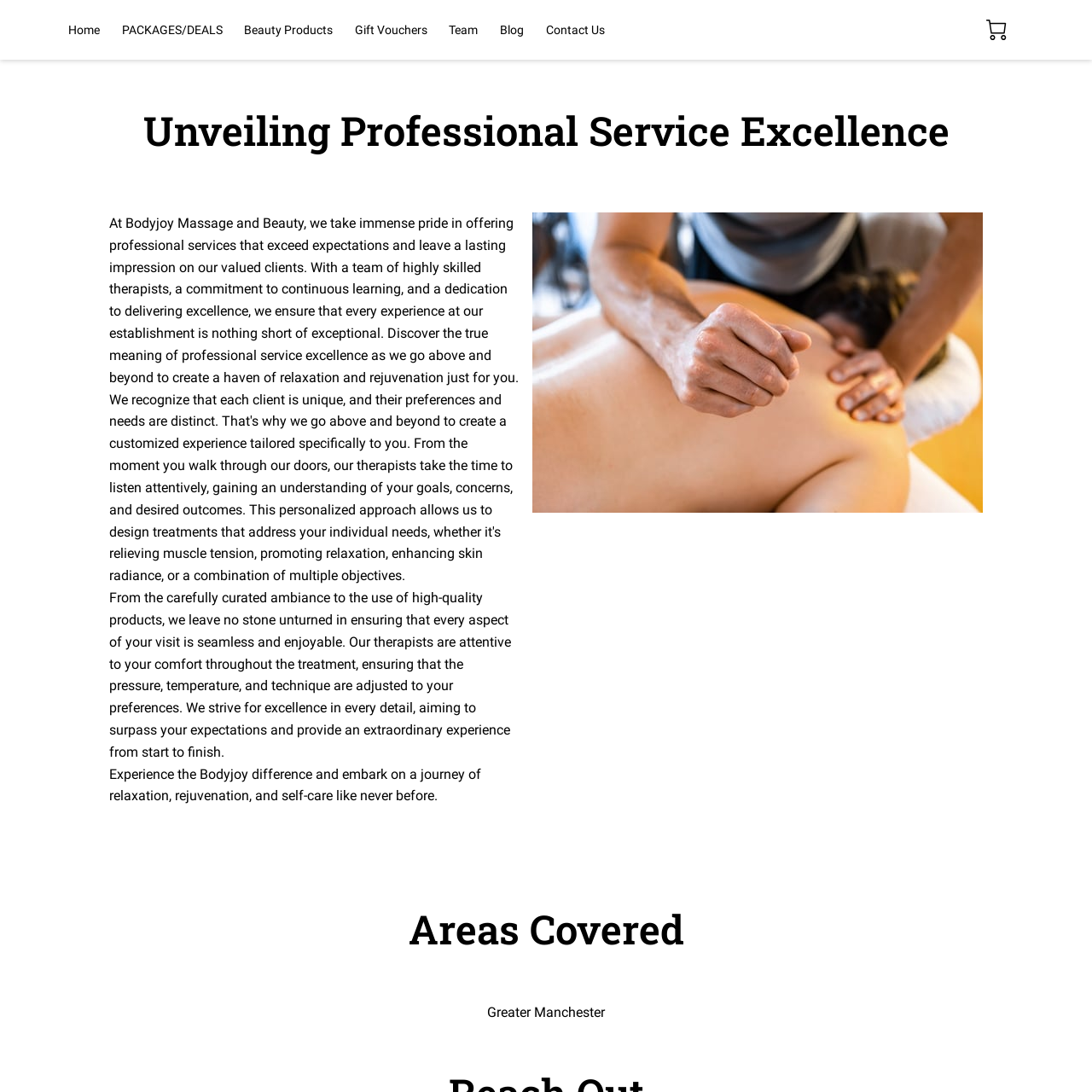Determine the primary headline of the webpage.

Unveiling Professional Service Excellence